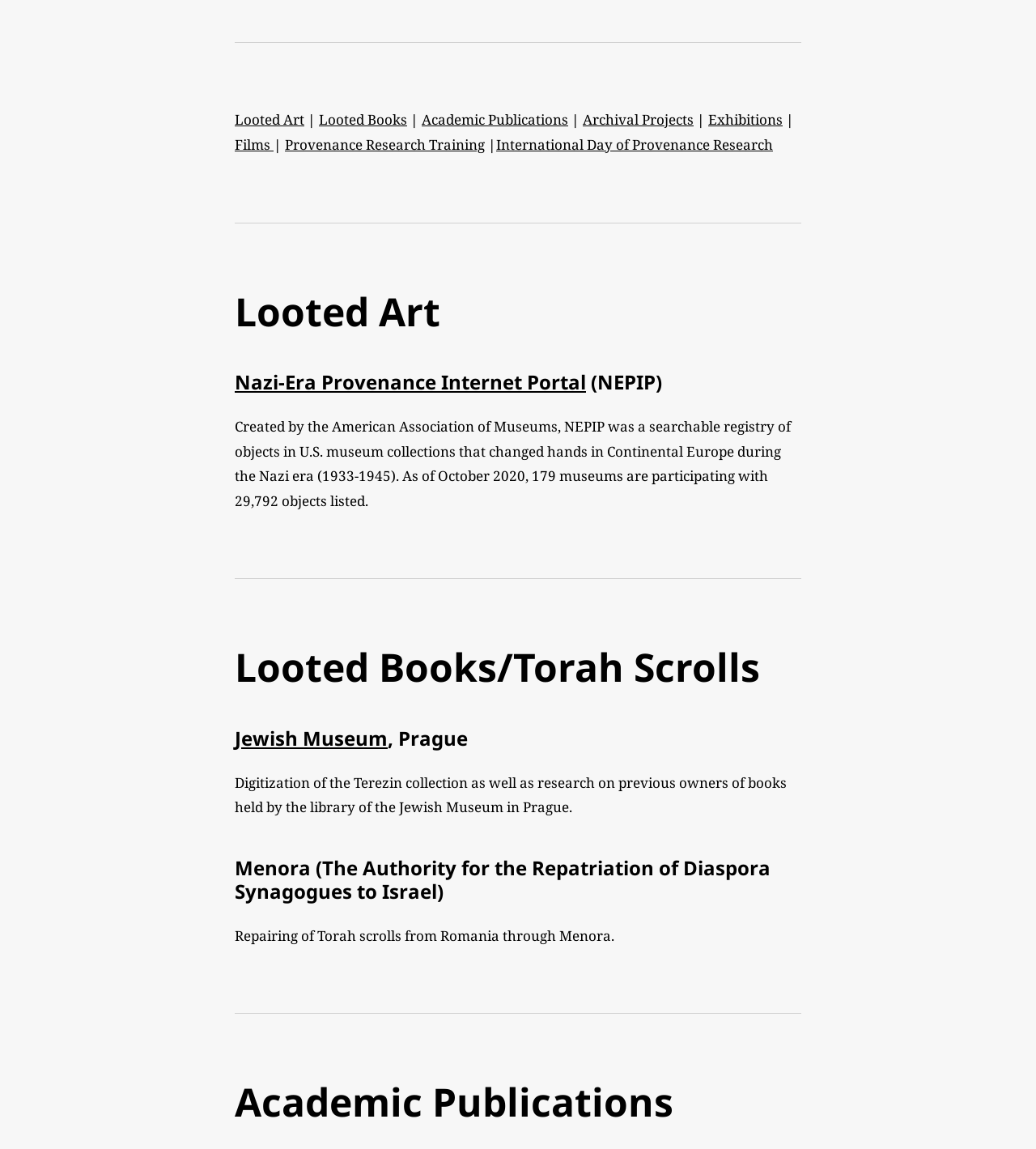What is the topic of the 'Nazi-Era Provenance Internet Portal'? From the image, respond with a single word or brief phrase.

Objects in U.S. museum collections